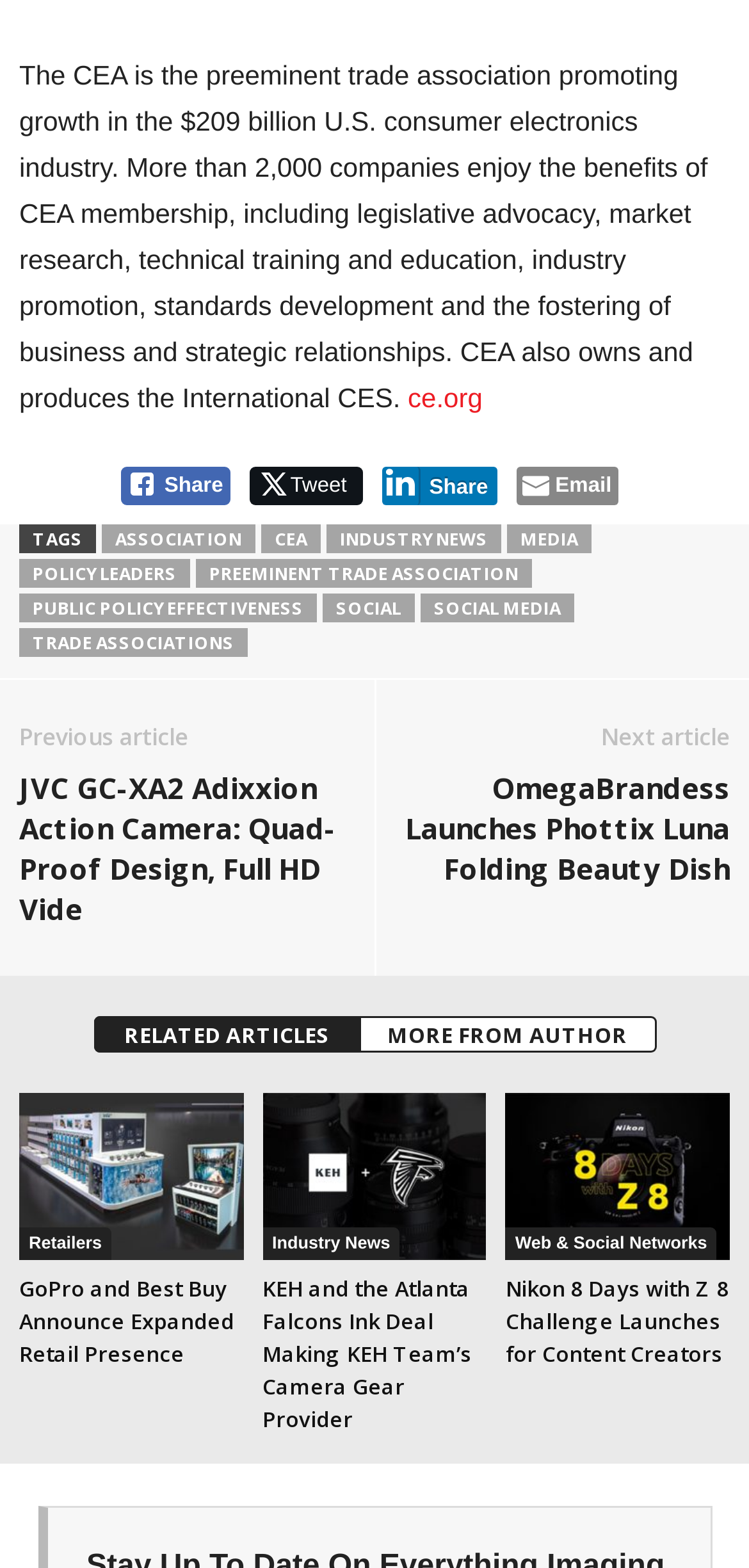Using the image as a reference, answer the following question in as much detail as possible:
What is the purpose of the buttons with social media icons?

The buttons with social media icons, such as Facebook, Twitter, and LinkedIn, are likely used to share the content of the webpage on these social media platforms. This can be inferred from the text 'Facebook Share', 'Tweet', and 'Share through Email' associated with these buttons.